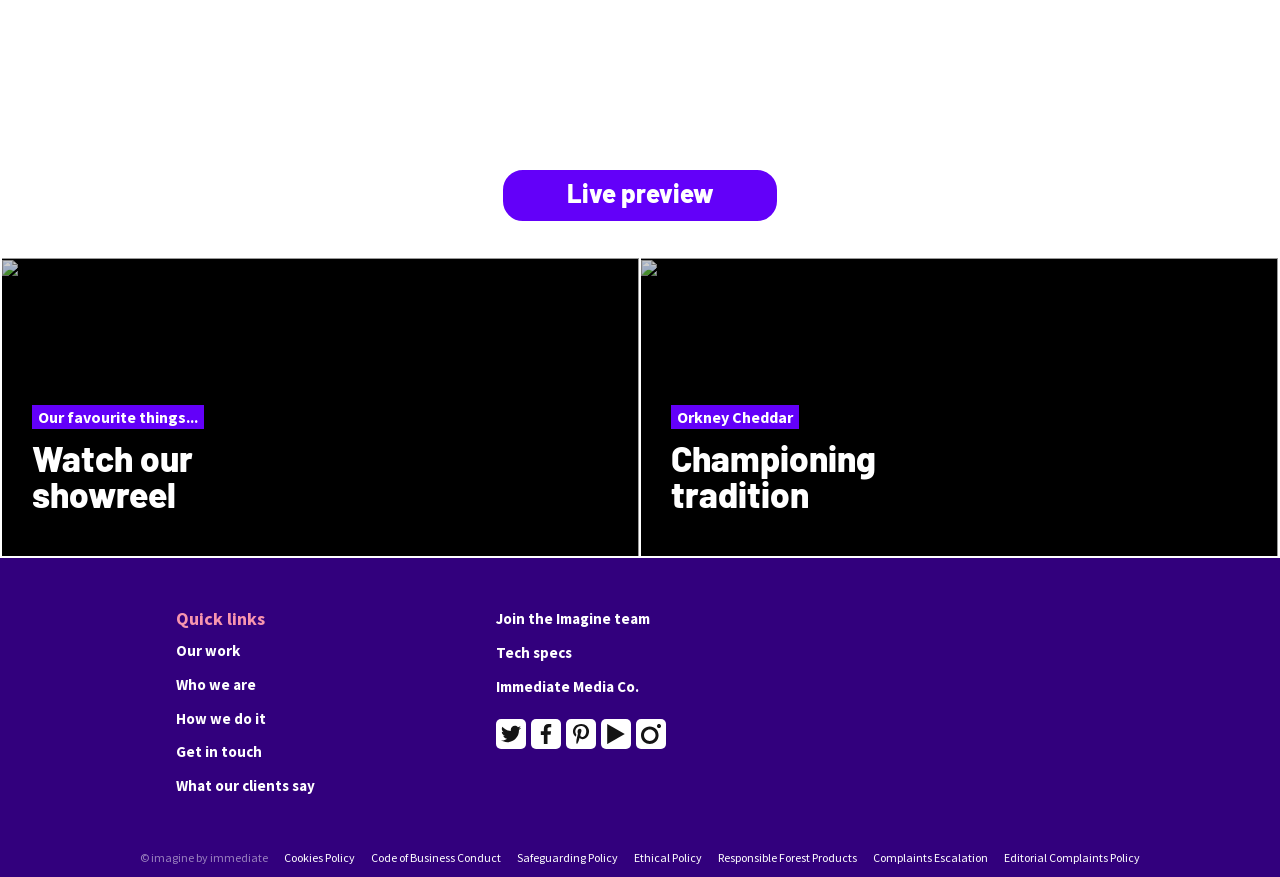Please identify the bounding box coordinates of the element's region that should be clicked to execute the following instruction: "view ABOUT US". The bounding box coordinates must be four float numbers between 0 and 1, i.e., [left, top, right, bottom].

None